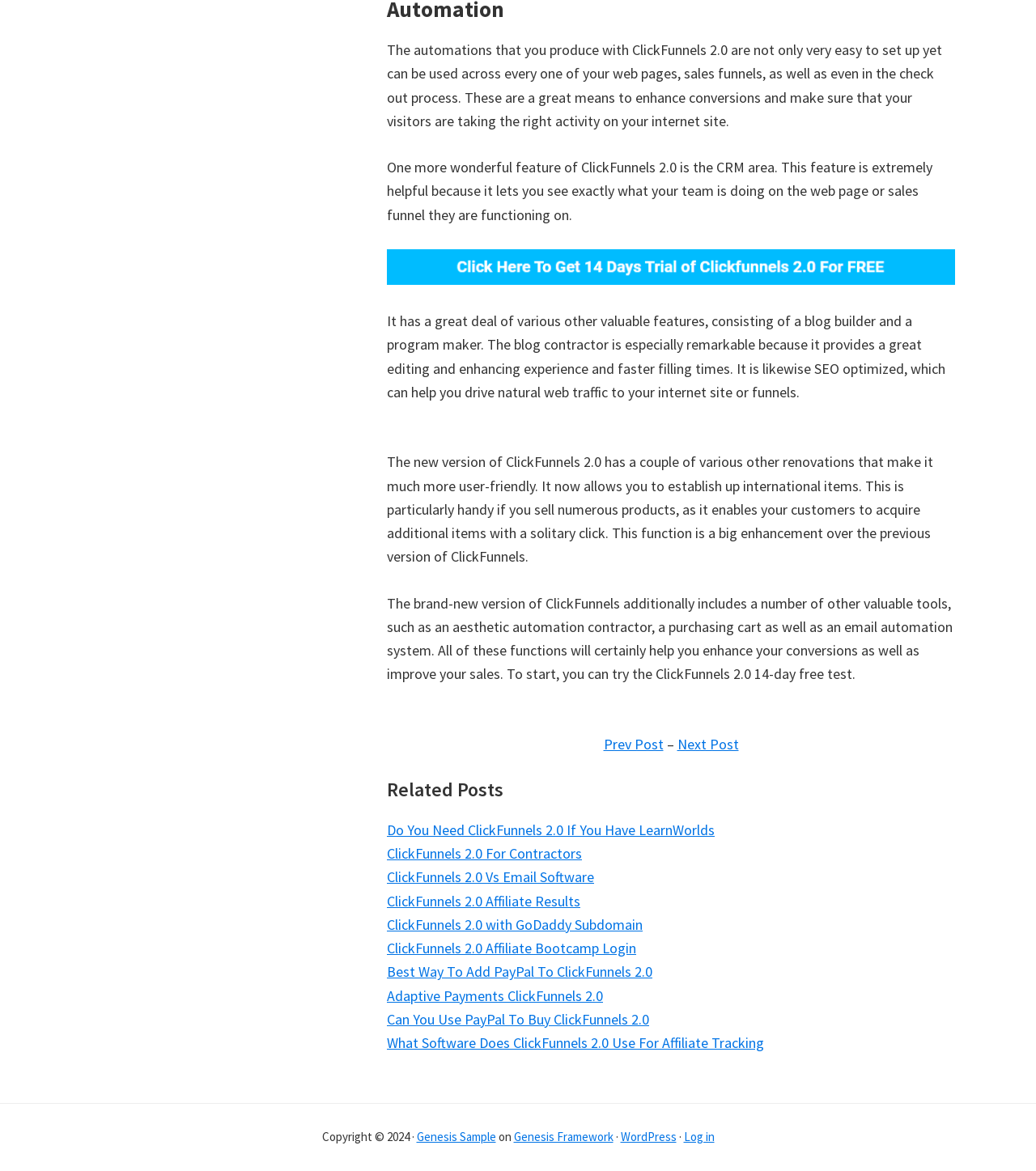Respond with a single word or short phrase to the following question: 
What is the main topic of this webpage?

ClickFunnels 2.0